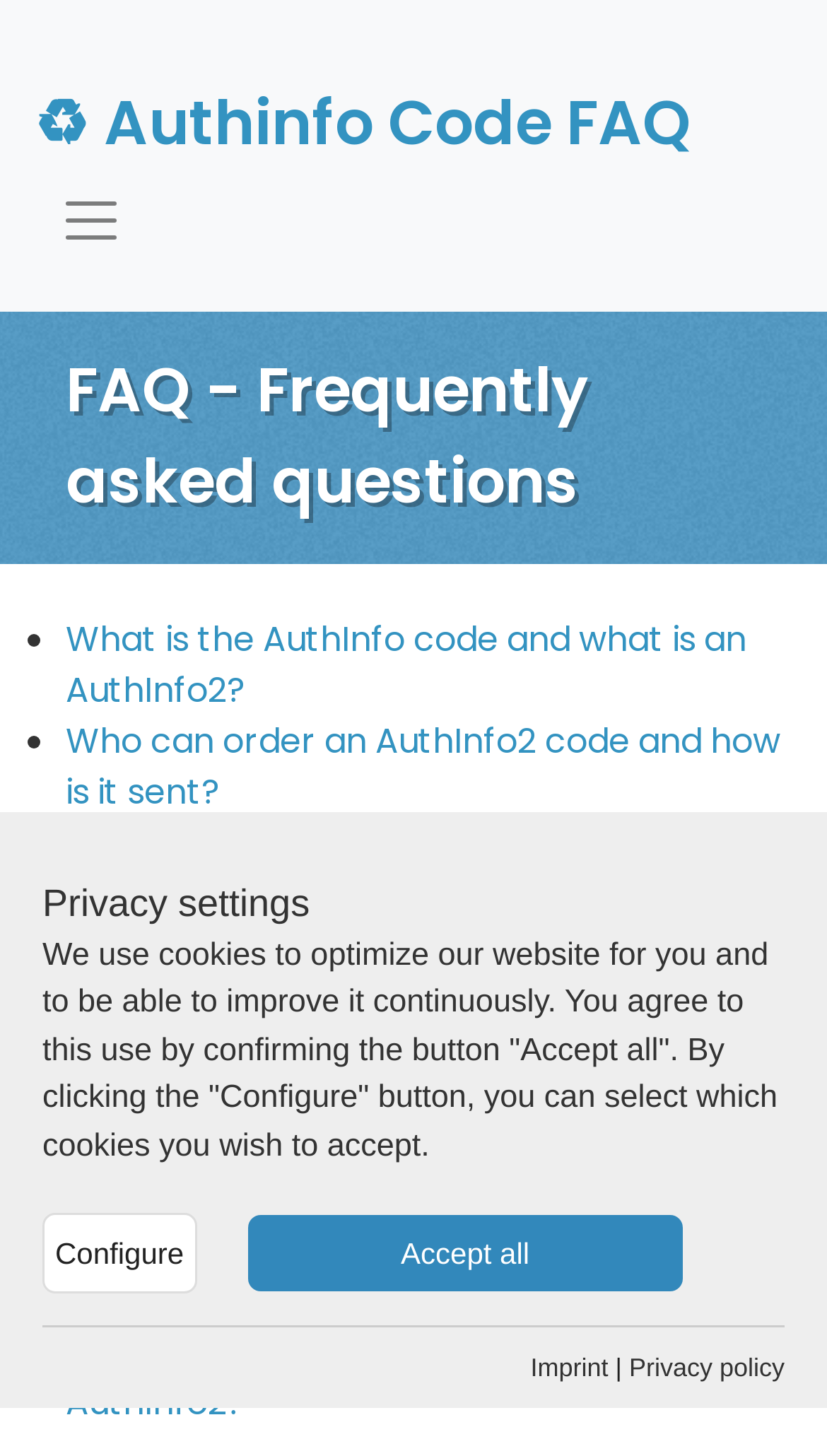What is the last FAQ question?
Using the image, provide a detailed and thorough answer to the question.

I looked at the list of FAQs on the webpage and found that the last question is 'Why can't I restore my domain with AuthInfo2?'.